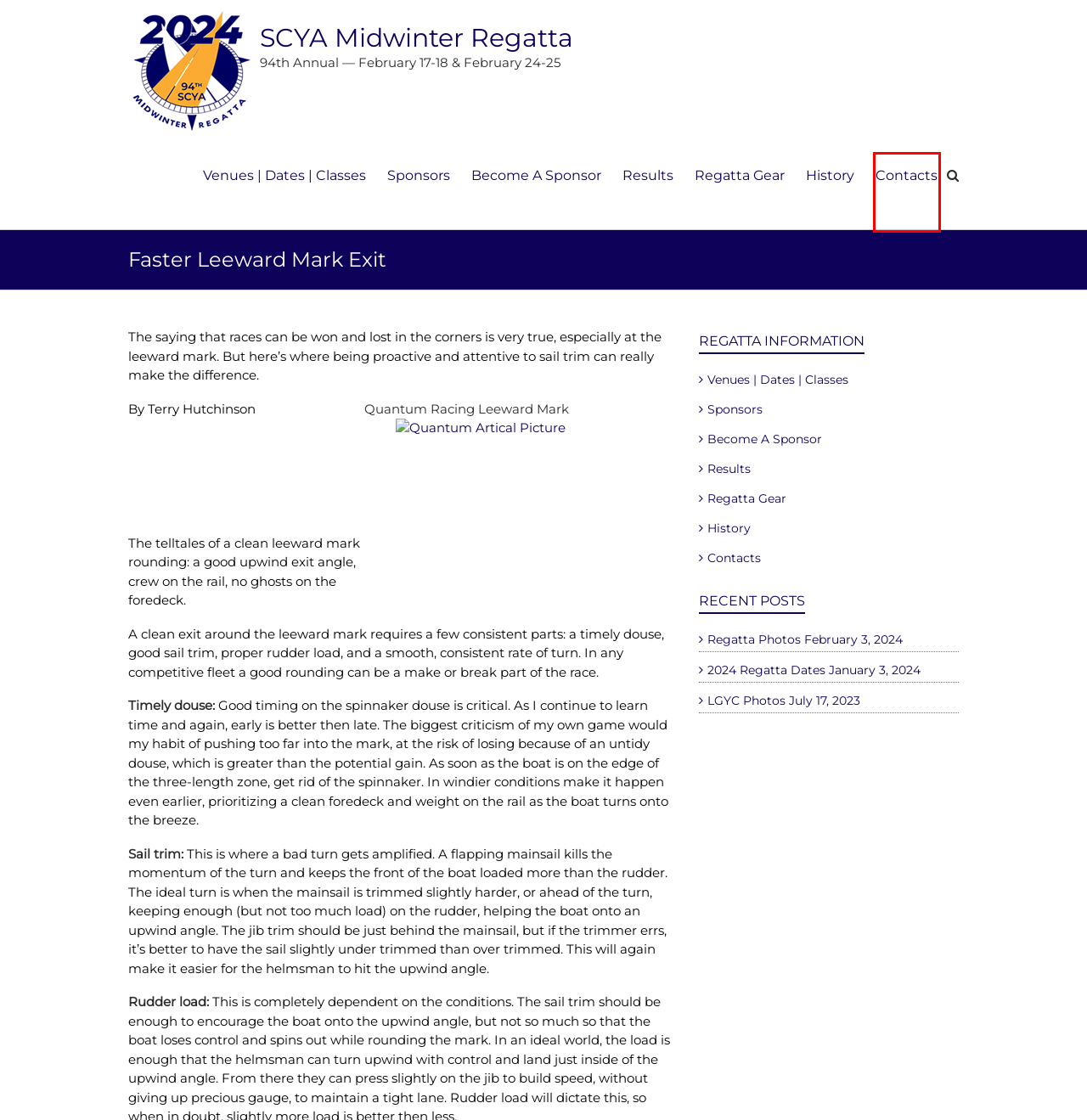After examining the screenshot of a webpage with a red bounding box, choose the most accurate webpage description that corresponds to the new page after clicking the element inside the red box. Here are the candidates:
A. SCYA Midwinter Regatta
B. Sponsors | SCYA Midwinter Regatta
C. Regatta Gear | SCYA Midwinter Regatta
D. LGYC Photos | SCYA Midwinter Regatta
E. Contacts | SCYA Midwinter Regatta
F. Regatta Photos | SCYA Midwinter Regatta
G. Become a Sponsor | SCYA Midwinter Regatta
H. Regatta Results | SCYA Midwinter Regatta

E